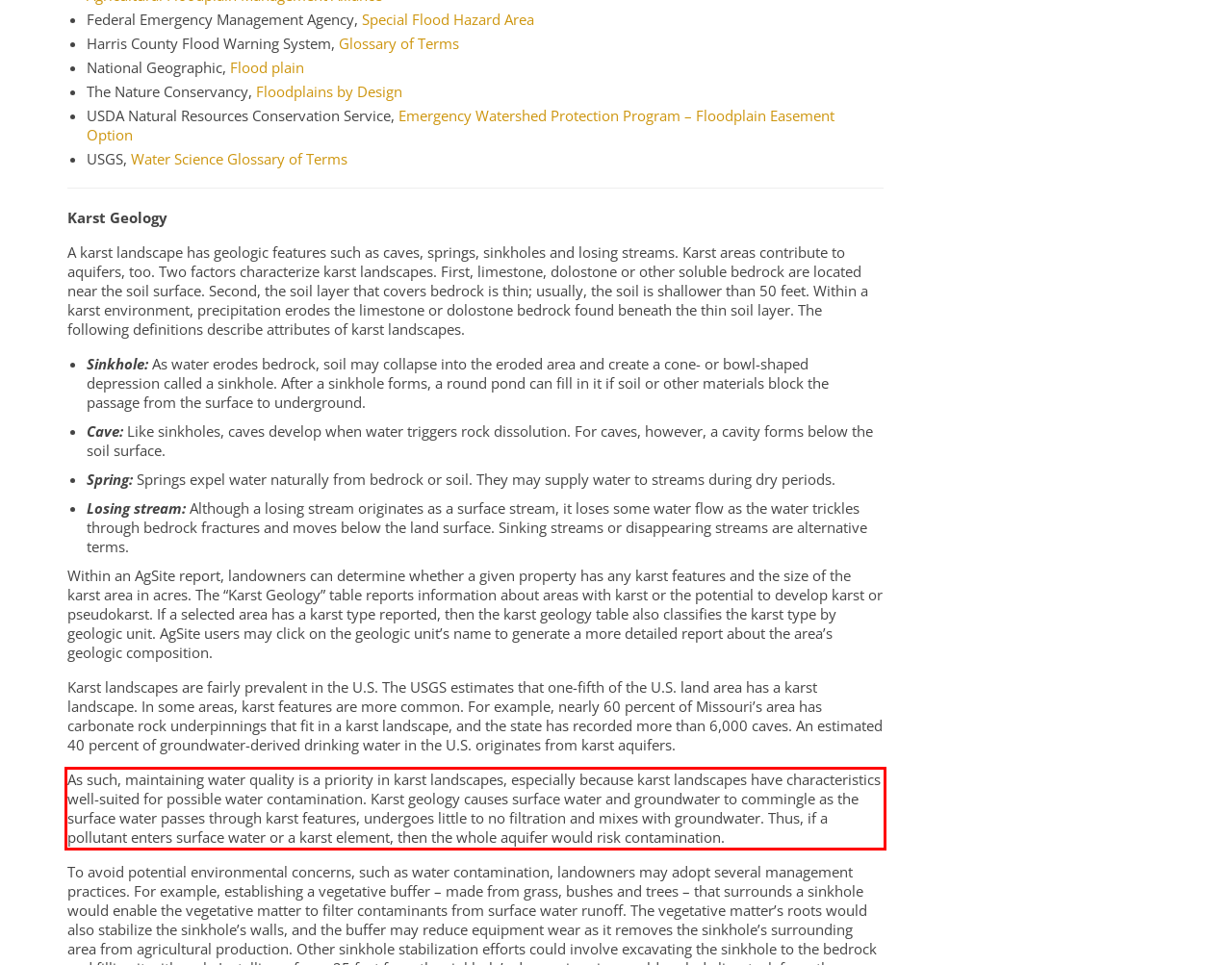Please perform OCR on the text within the red rectangle in the webpage screenshot and return the text content.

As such, maintaining water quality is a priority in karst landscapes, especially because karst landscapes have characteristics well-suited for possible water contamination. Karst geology causes surface water and groundwater to commingle as the surface water passes through karst features, undergoes little to no filtration and mixes with groundwater. Thus, if a pollutant enters surface water or a karst element, then the whole aquifer would risk contamination.